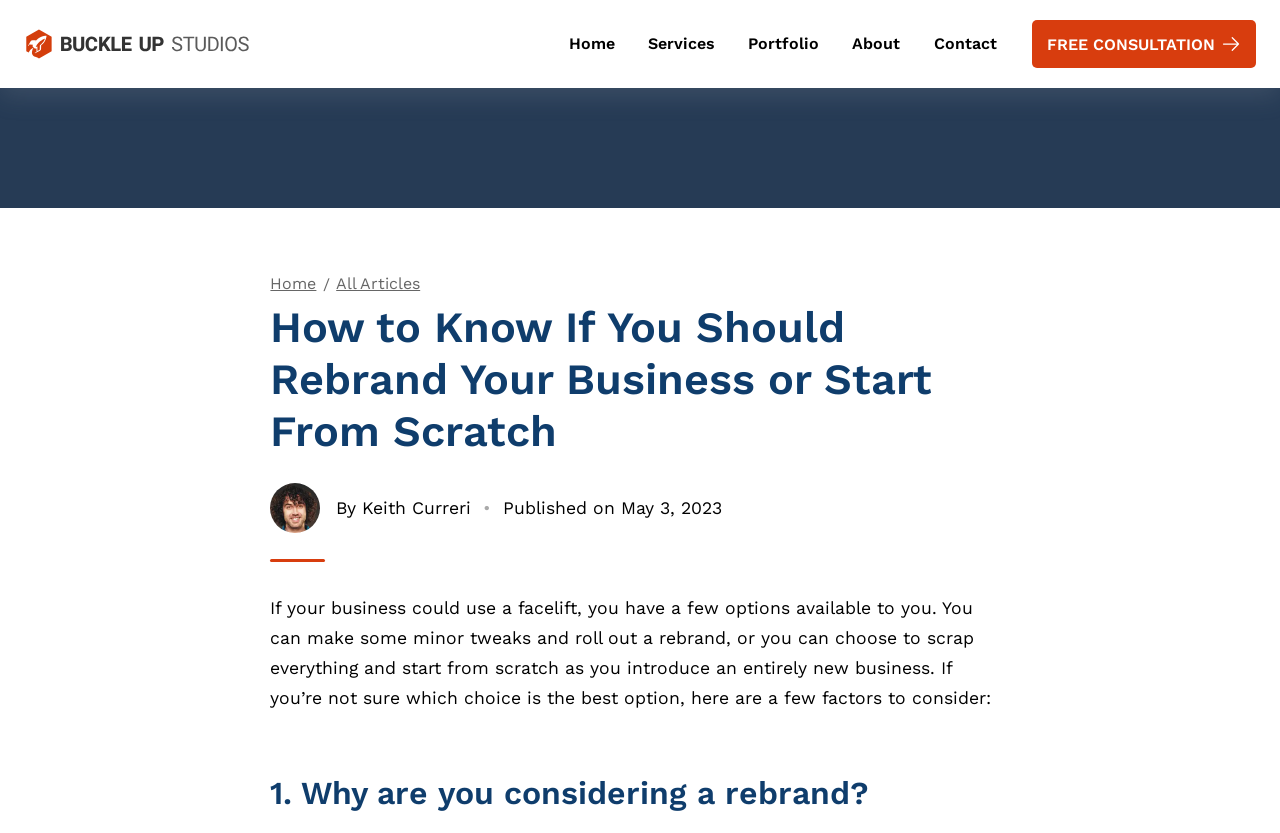What is the date of publication of this article?
Using the information presented in the image, please offer a detailed response to the question.

I found the date of publication by looking at the text 'Published on May 3, 2023' below the author's name, which indicates the date when the article was published.